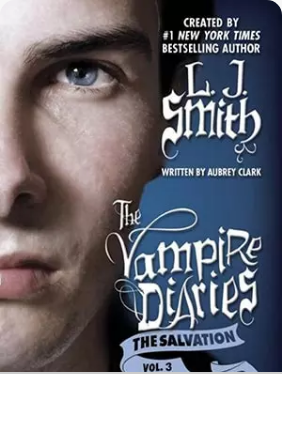What is the title of the series?
Look at the screenshot and respond with a single word or phrase.

The Vampire Diaries